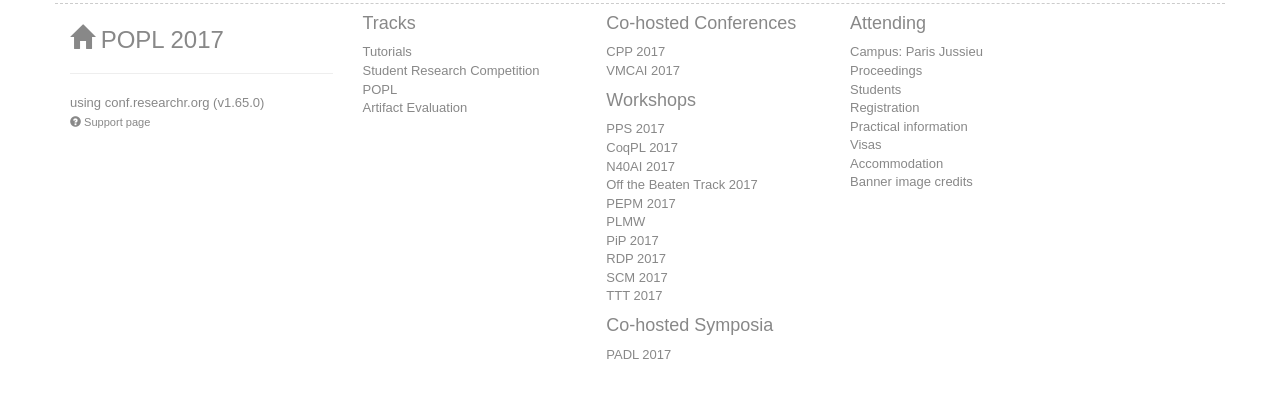Locate the bounding box coordinates of the area that needs to be clicked to fulfill the following instruction: "attend Campus: Paris Jussieu". The coordinates should be in the format of four float numbers between 0 and 1, namely [left, top, right, bottom].

[0.664, 0.11, 0.768, 0.147]